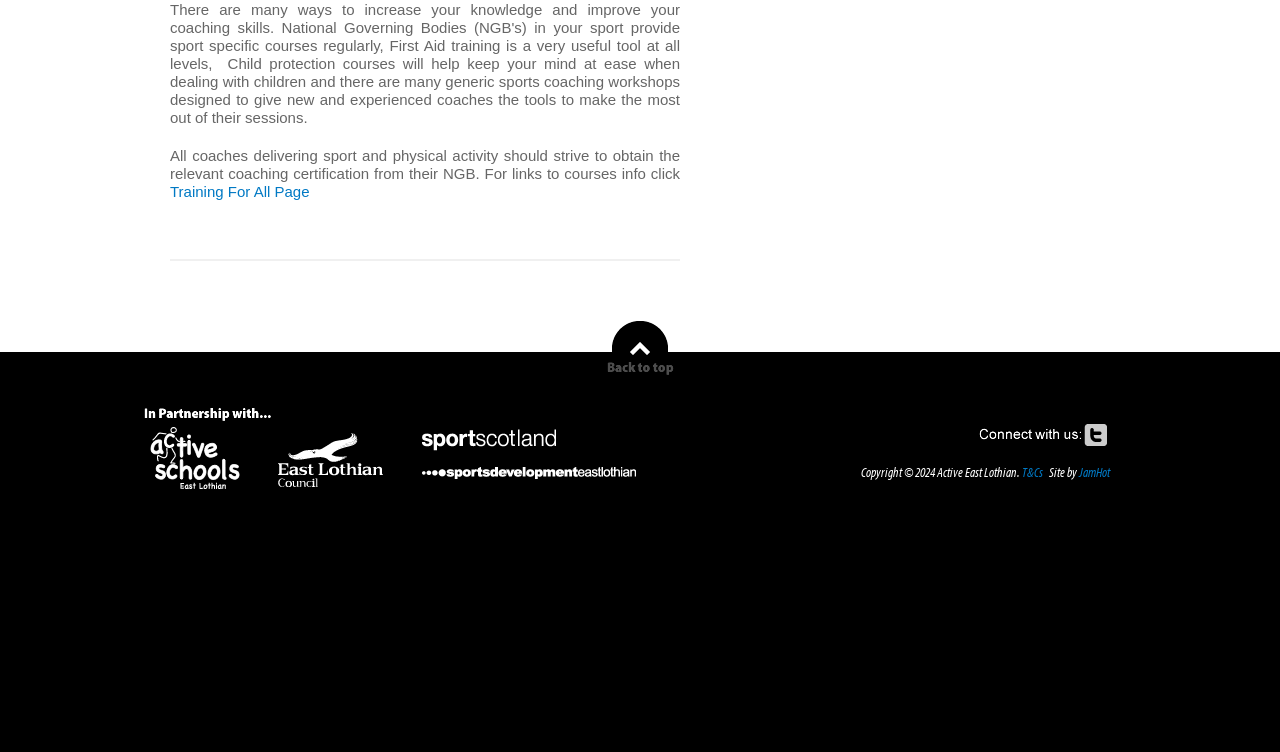Locate the UI element described by Custom Art and provide its bounding box coordinates. Use the format (top-left x, top-left y, bottom-right x, bottom-right y) with all values as floating point numbers between 0 and 1.

None